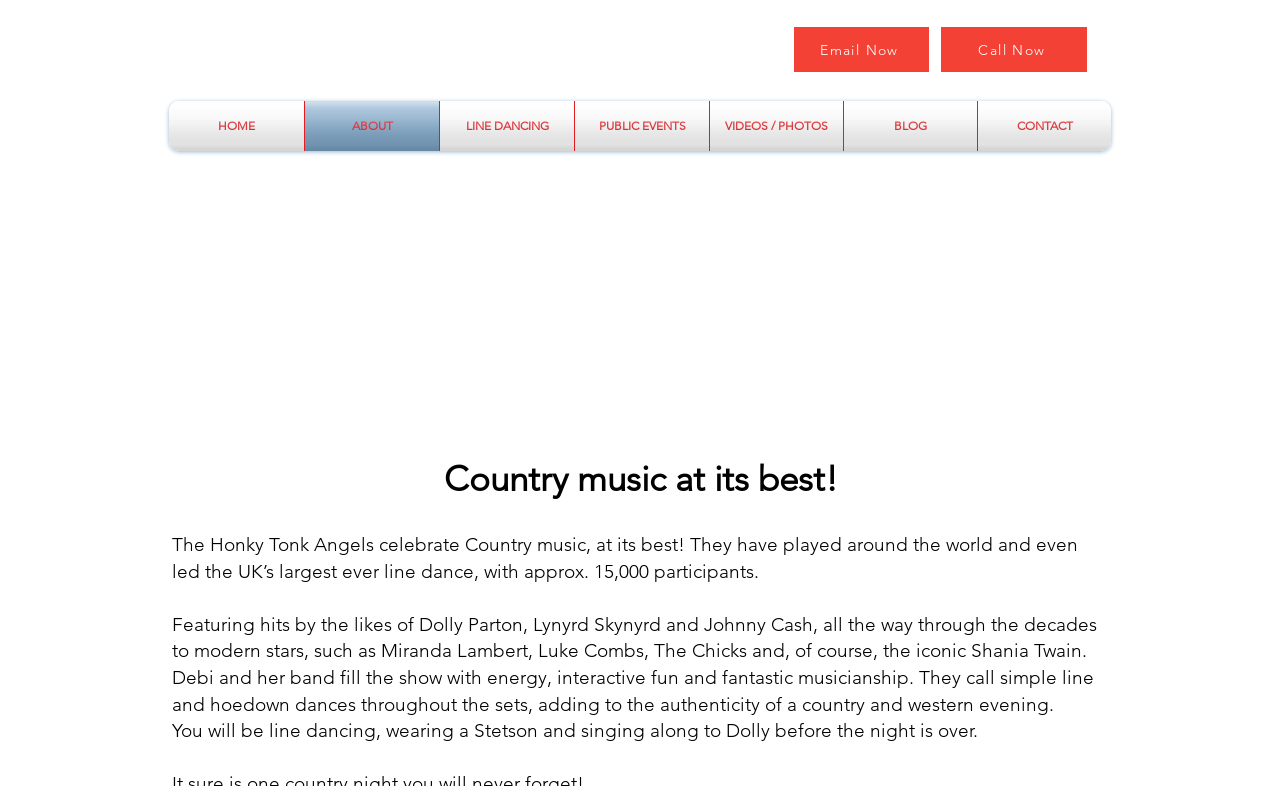Create a detailed narrative of the webpage’s visual and textual elements.

The webpage is about Country Band UK - Honky Tonk Angels, a country and western covers band for hire. At the top right corner, there are two prominent call-to-action links, "Email Now" and "Call Now", encouraging visitors to get in touch with the band. Below these links, a navigation menu is situated, featuring links to different sections of the website, including "HOME", "ABOUT", "LINE DANCING", "PUBLIC EVENTS", "VIDEOS / PHOTOS", "BLOG", and "CONTACT".

On the left side of the page, there is an iframe displaying visitor analytics. Another iframe is located at the bottom right corner, showcasing testimonials. The main content of the webpage is divided into sections, with a heading that reads "Country music at its best!" situated above a block of text. This text describes the band's experience, having played around the world and led the UK's largest ever line dance. It also mentions the band's repertoire, featuring hits from famous country artists.

Below this text, there are more paragraphs describing the band's energetic live music show, which includes interactive fun, line dancing, and fantastic musicianship. The text also promises that visitors will be line dancing and singing along to Dolly Parton's songs by the end of the night. Throughout the page, there are no images, but the text is well-structured and easy to follow.